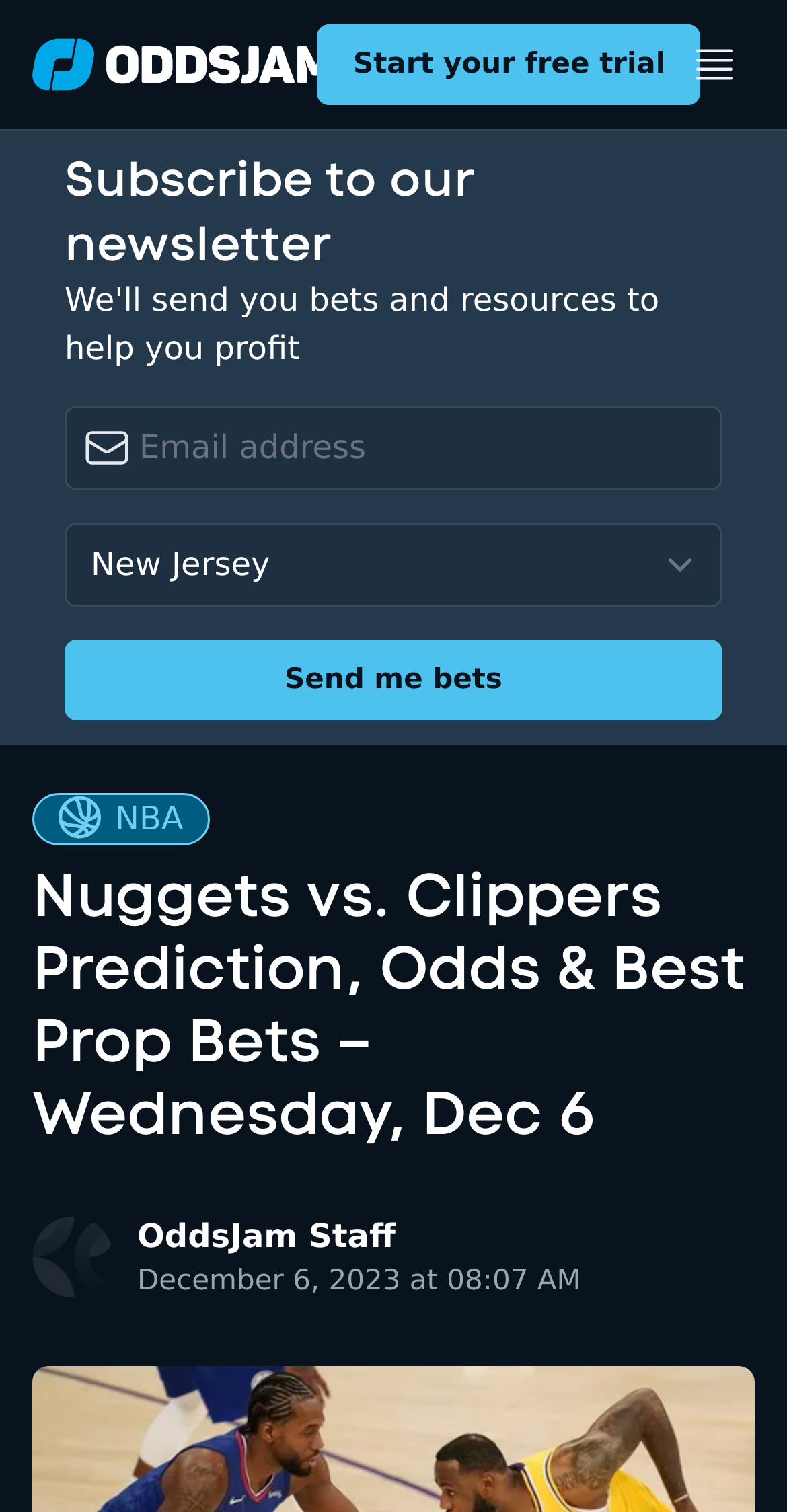Locate the bounding box coordinates of the element that needs to be clicked to carry out the instruction: "Enter email address". The coordinates should be given as four float numbers ranging from 0 to 1, i.e., [left, top, right, bottom].

[0.167, 0.27, 0.7, 0.323]